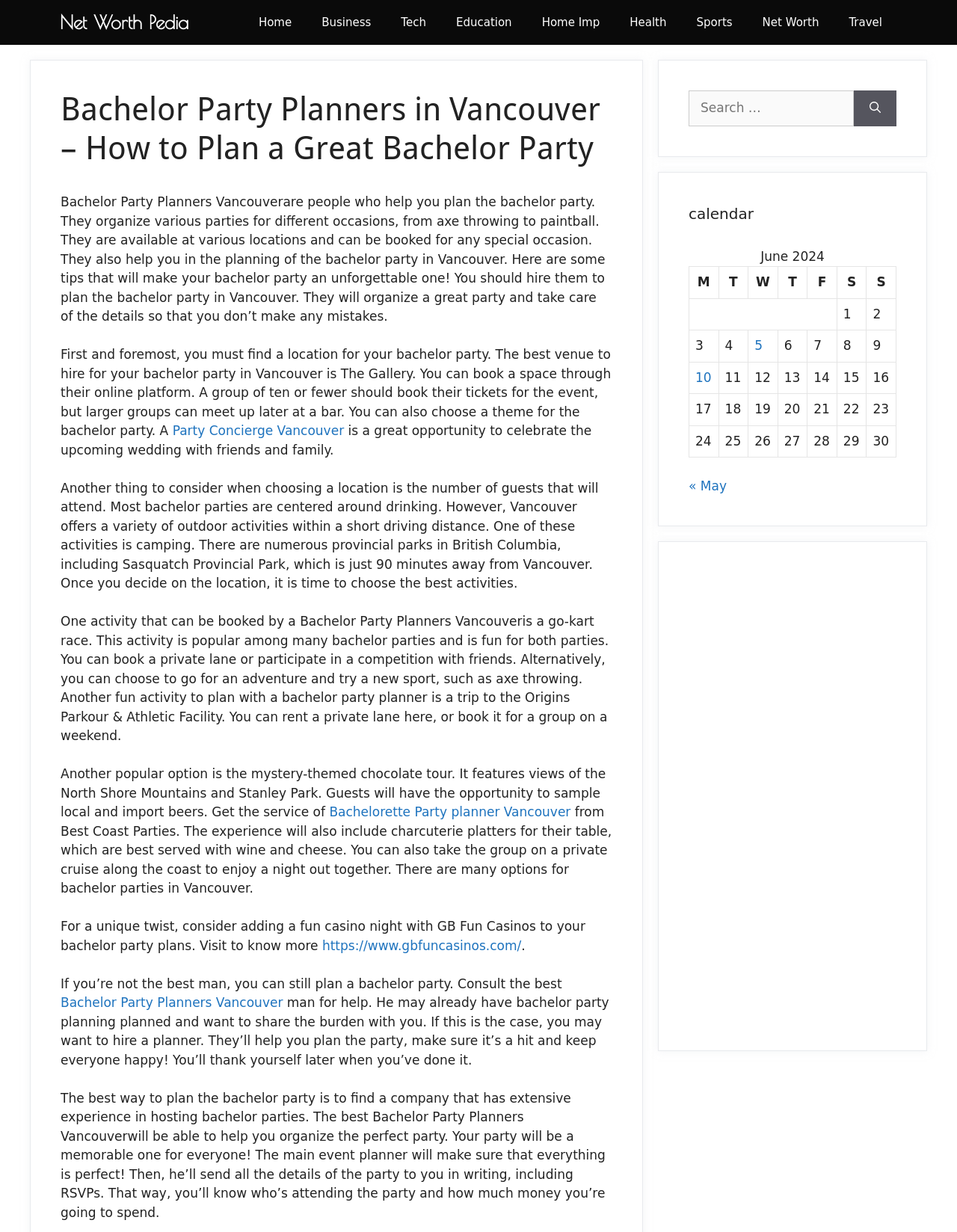Determine the coordinates of the bounding box for the clickable area needed to execute this instruction: "Click on the 'Home' link".

[0.255, 0.0, 0.32, 0.036]